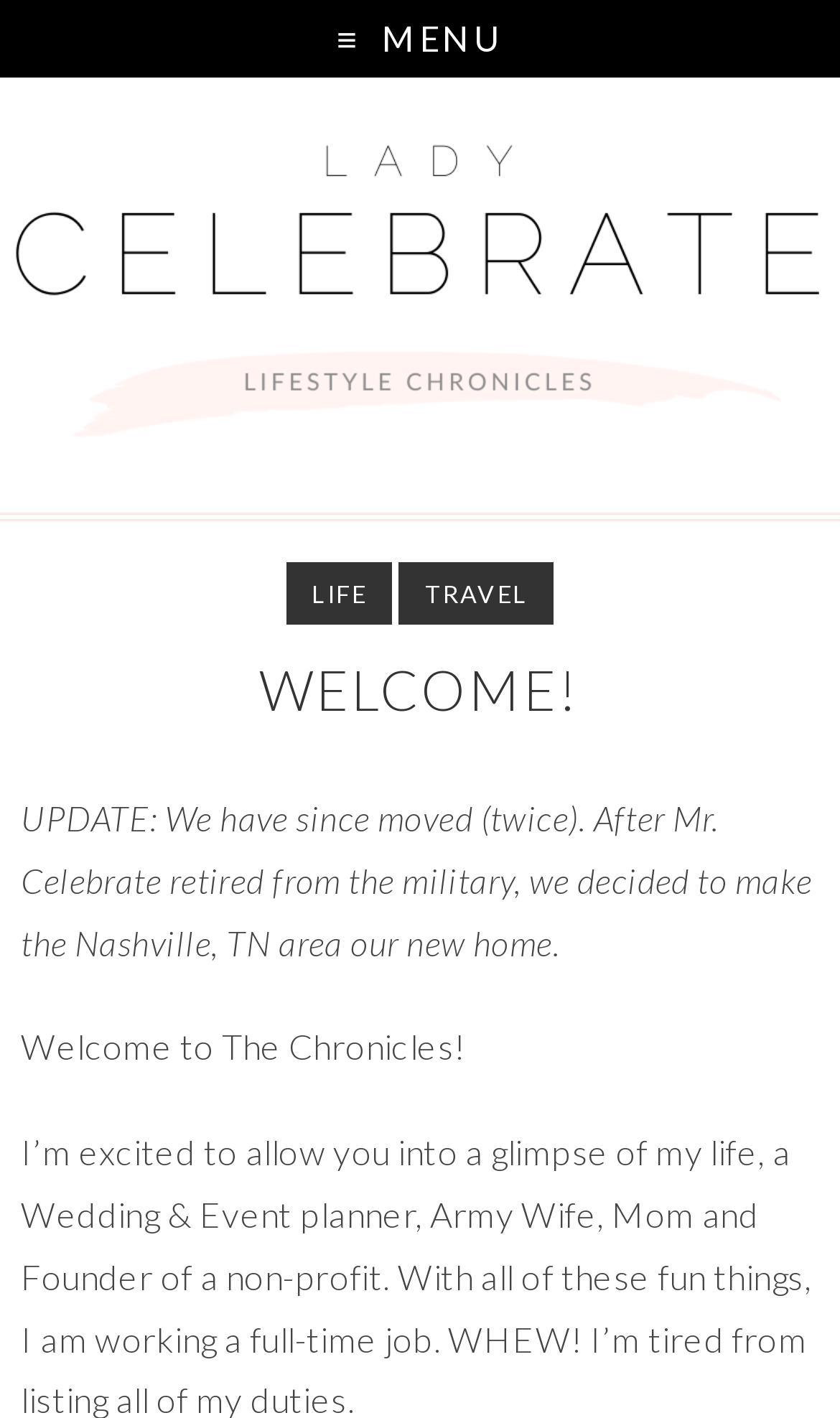Please answer the following question using a single word or phrase: 
How many main categories are in the menu?

3